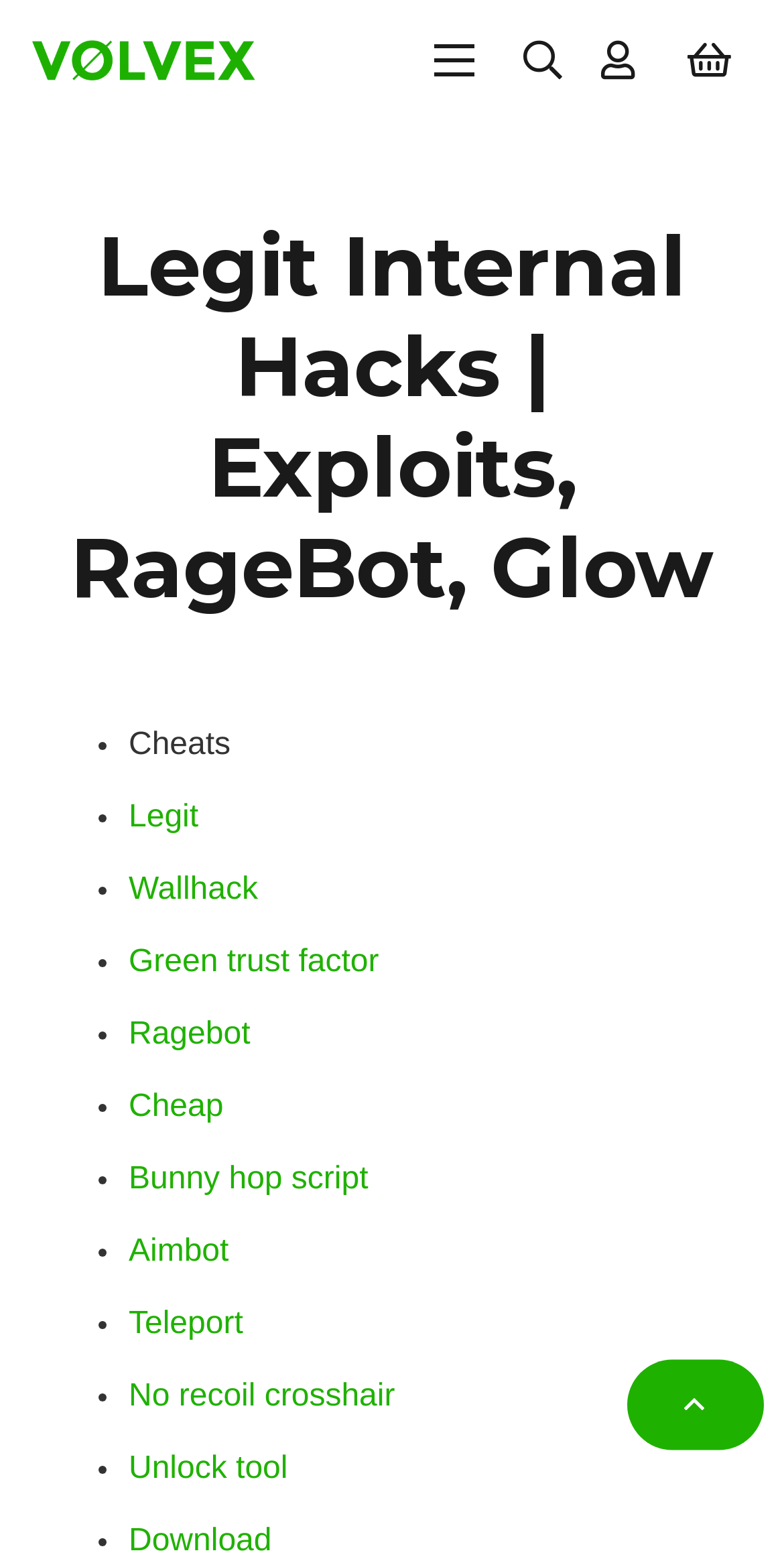Please find and report the primary heading text from the webpage.

Legit Internal Hacks | Exploits, RageBot, Glow